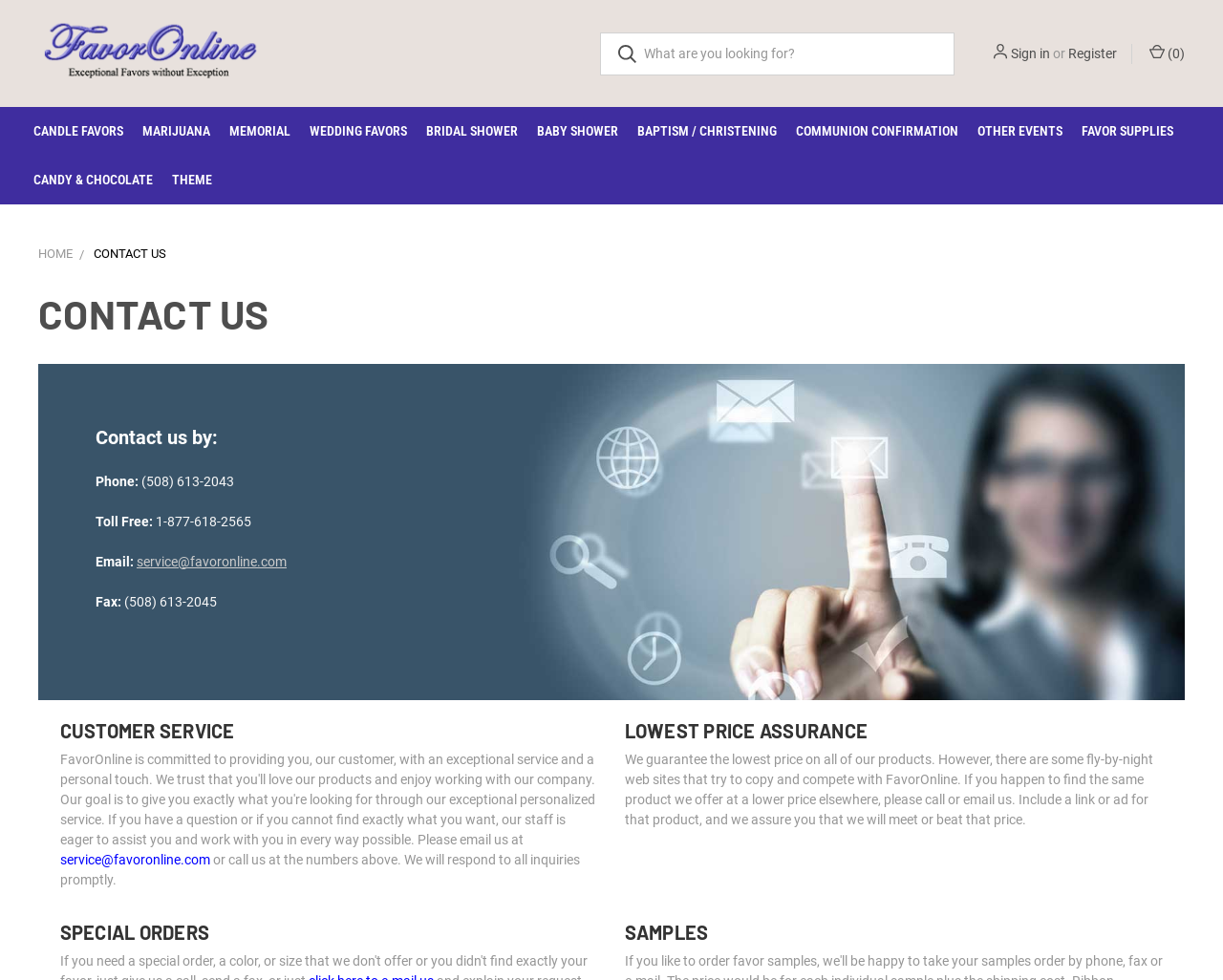Please answer the following question using a single word or phrase: 
What is the email address to contact FavorOnline's customer service?

service@favoronline.com